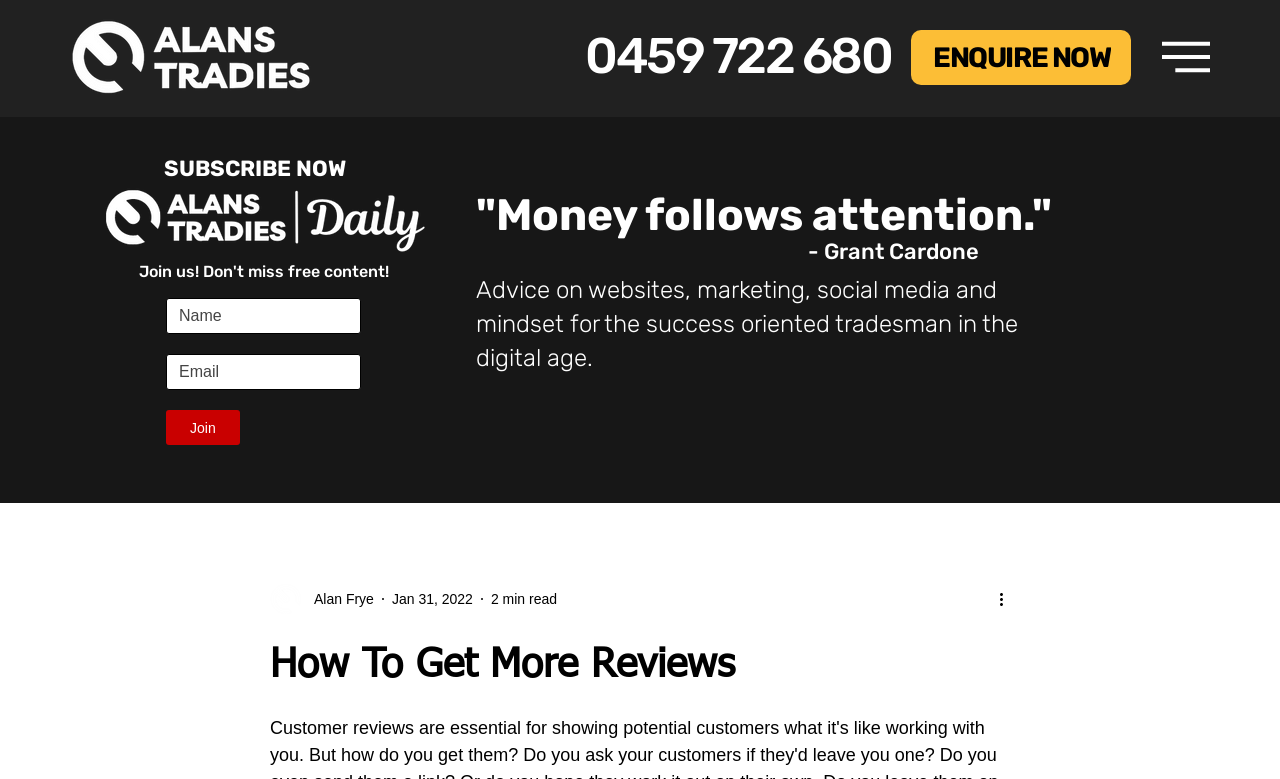What is the headline of the webpage?

"Money follows attention."